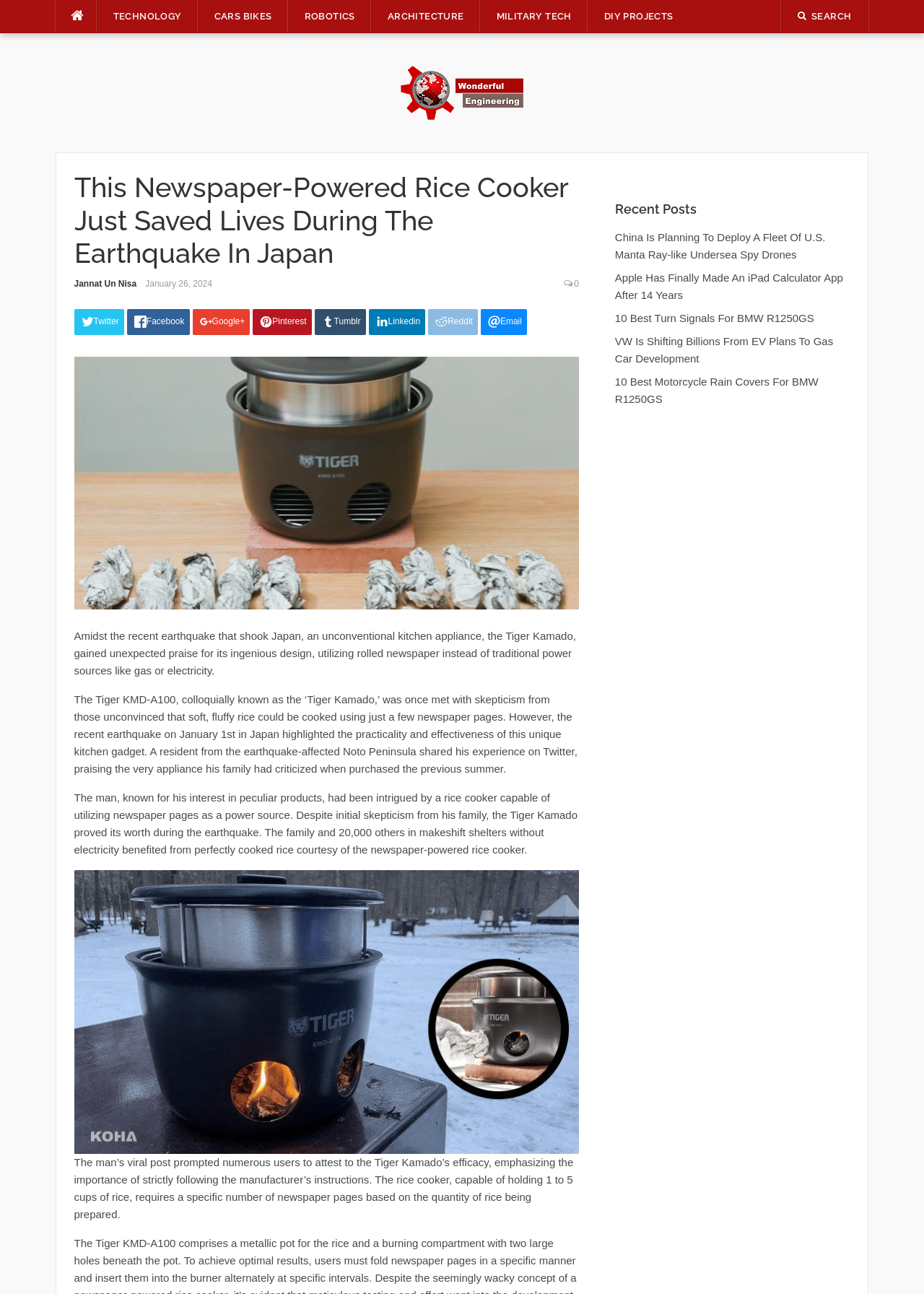Please pinpoint the bounding box coordinates for the region I should click to adhere to this instruction: "Read the article about China's underwater spy drones".

[0.665, 0.179, 0.893, 0.202]